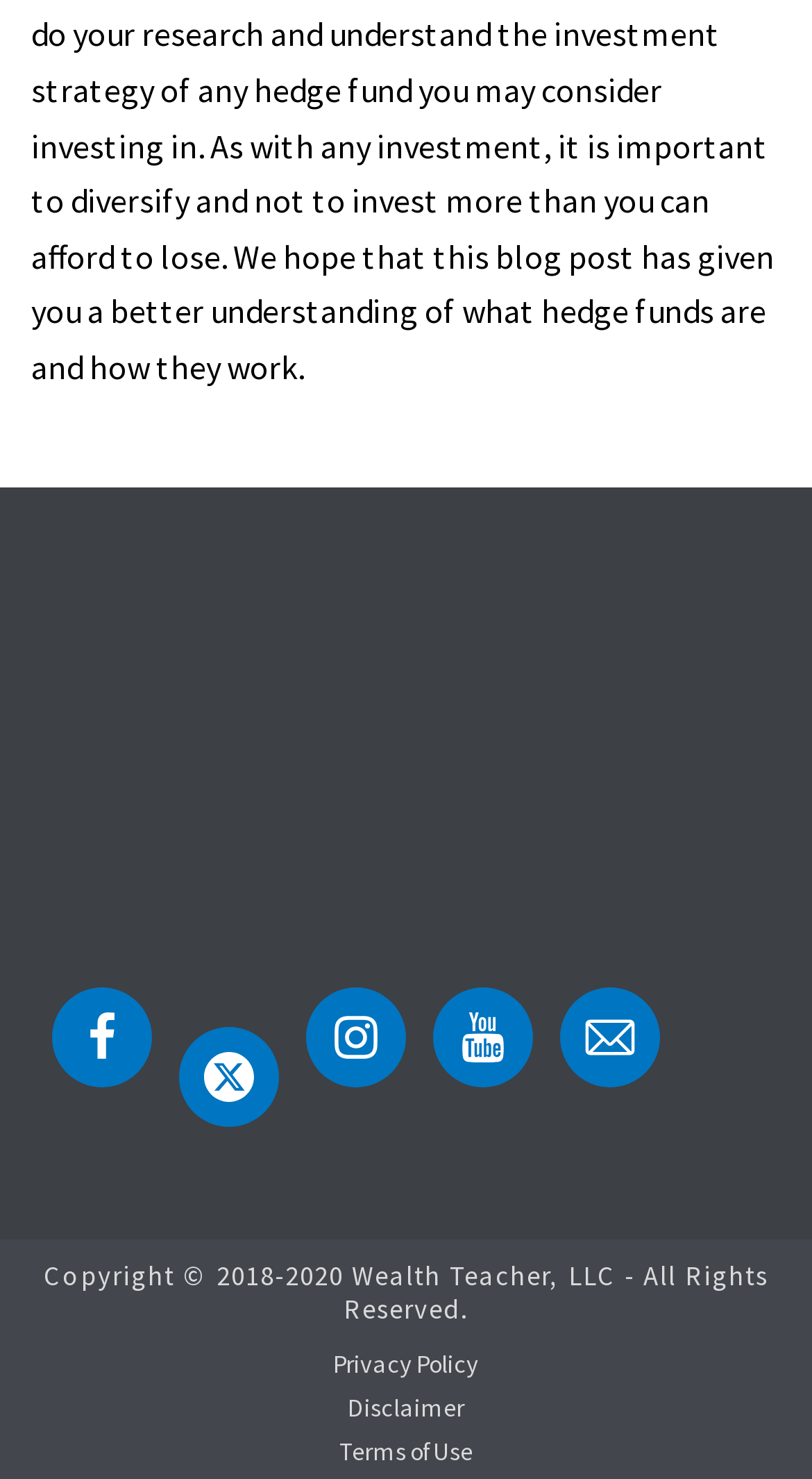Identify the bounding box for the described UI element: "Terms of Use".

[0.0, 0.971, 1.0, 0.993]